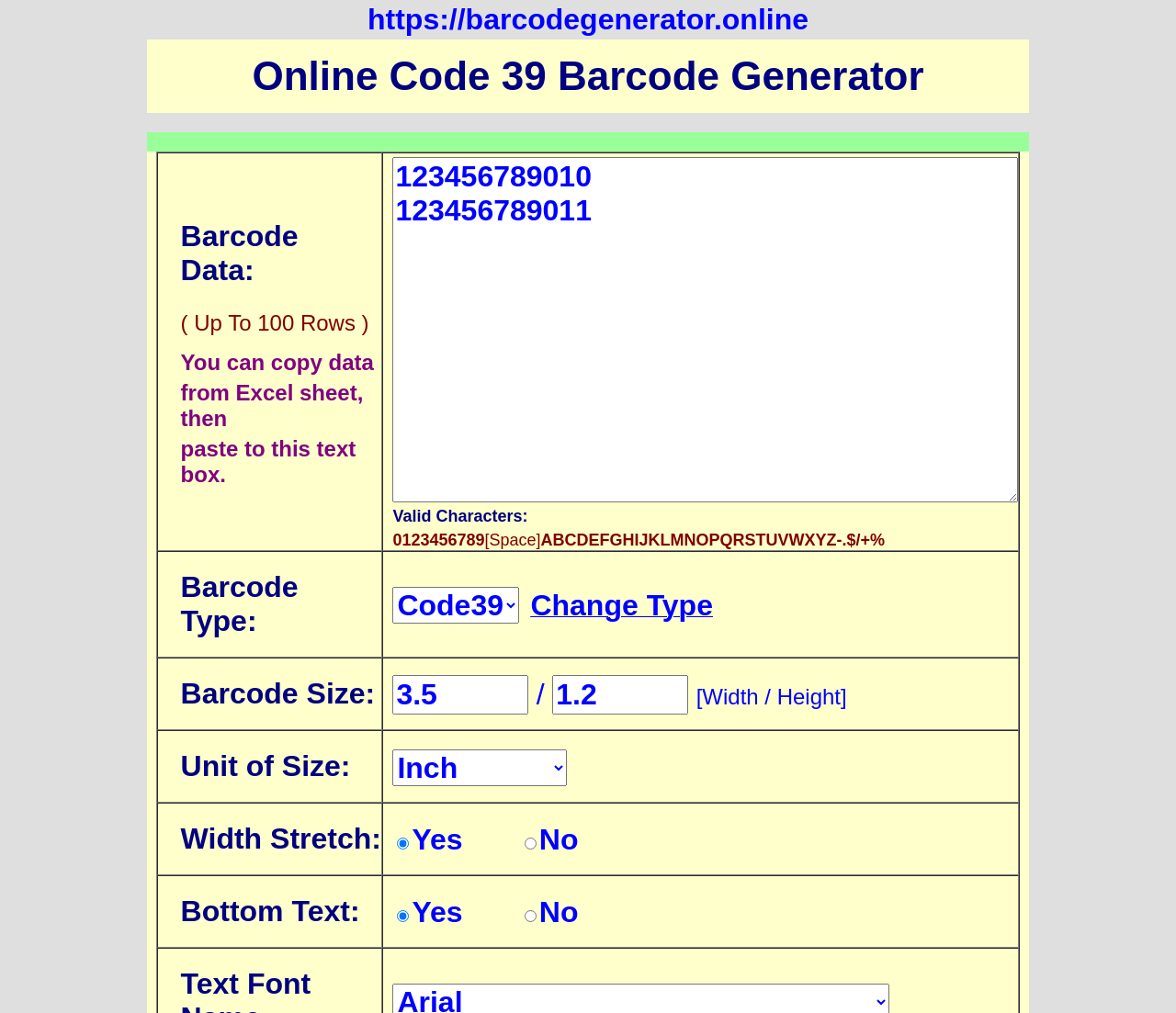What is the unit of size for barcode generation?
Based on the image content, provide your answer in one word or a short phrase.

Inch